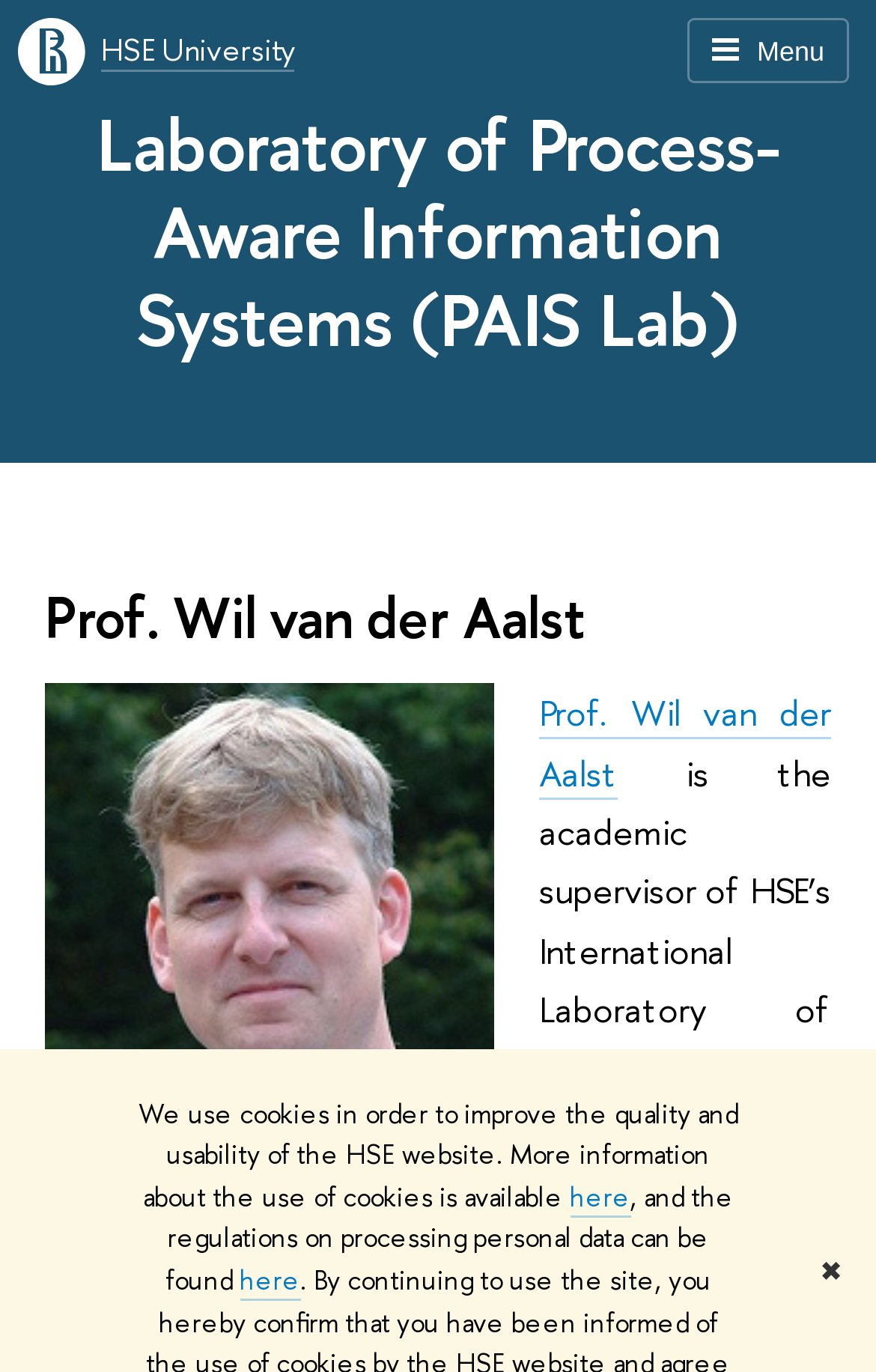Provide a one-word or brief phrase answer to the question:
What is the role of Wil van der Aalst in the laboratory?

Academic supervisor